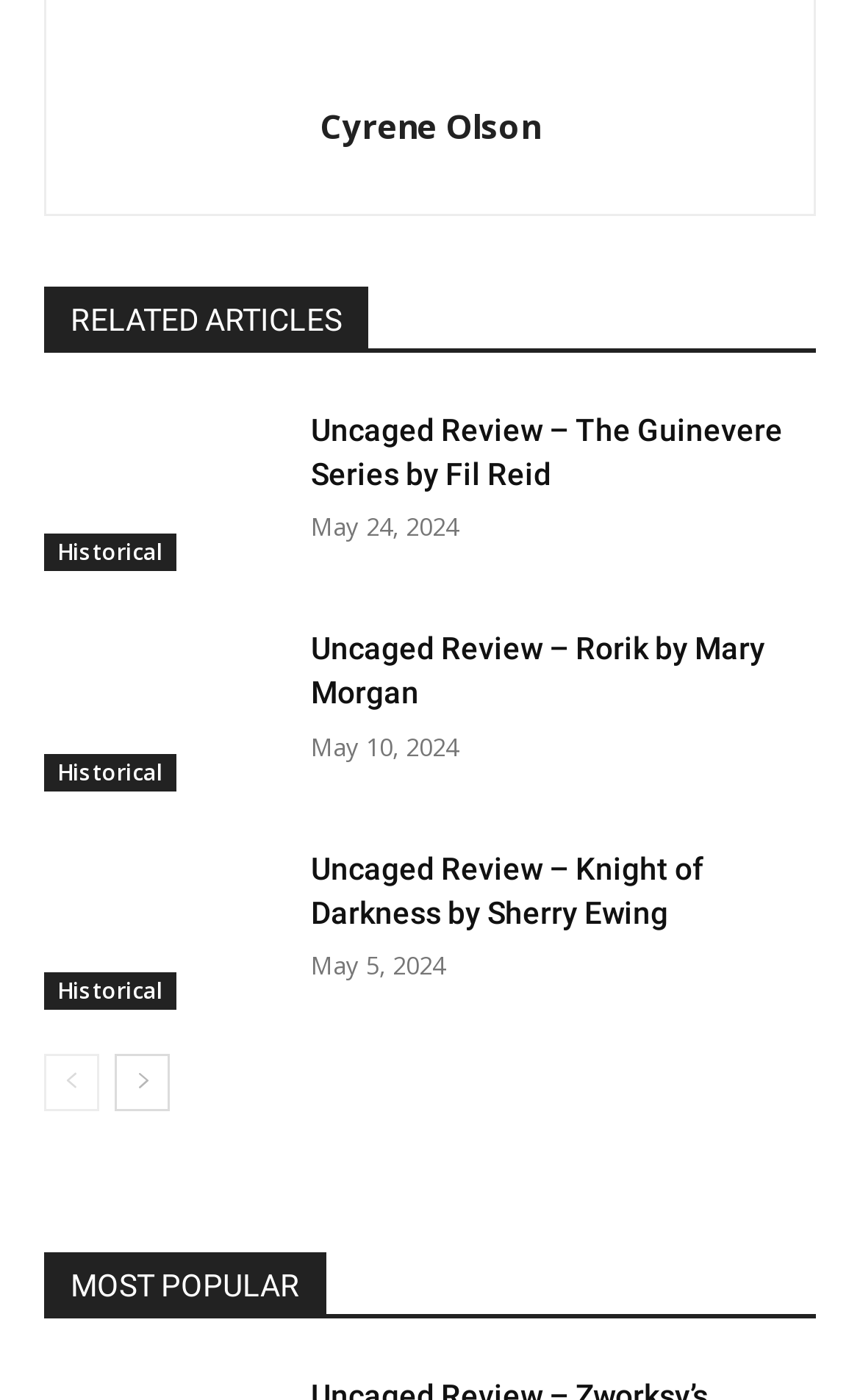What is the date of the article 'Uncaged Review – Rorik by Mary Morgan'?
Look at the screenshot and respond with one word or a short phrase.

May 10, 2024